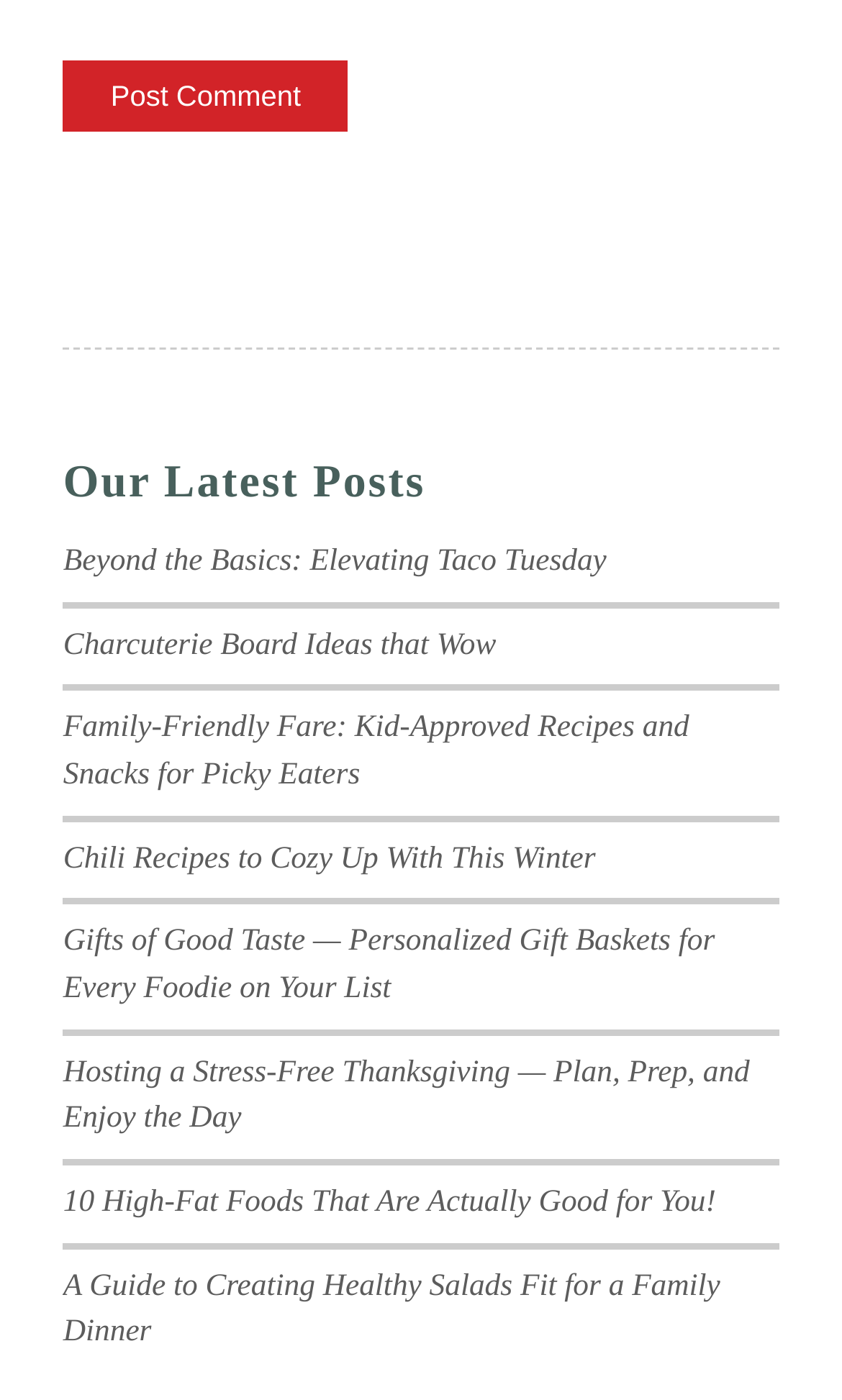Please predict the bounding box coordinates of the element's region where a click is necessary to complete the following instruction: "Read 'Beyond the Basics: Elevating Taco Tuesday'". The coordinates should be represented by four float numbers between 0 and 1, i.e., [left, top, right, bottom].

[0.075, 0.388, 0.72, 0.413]